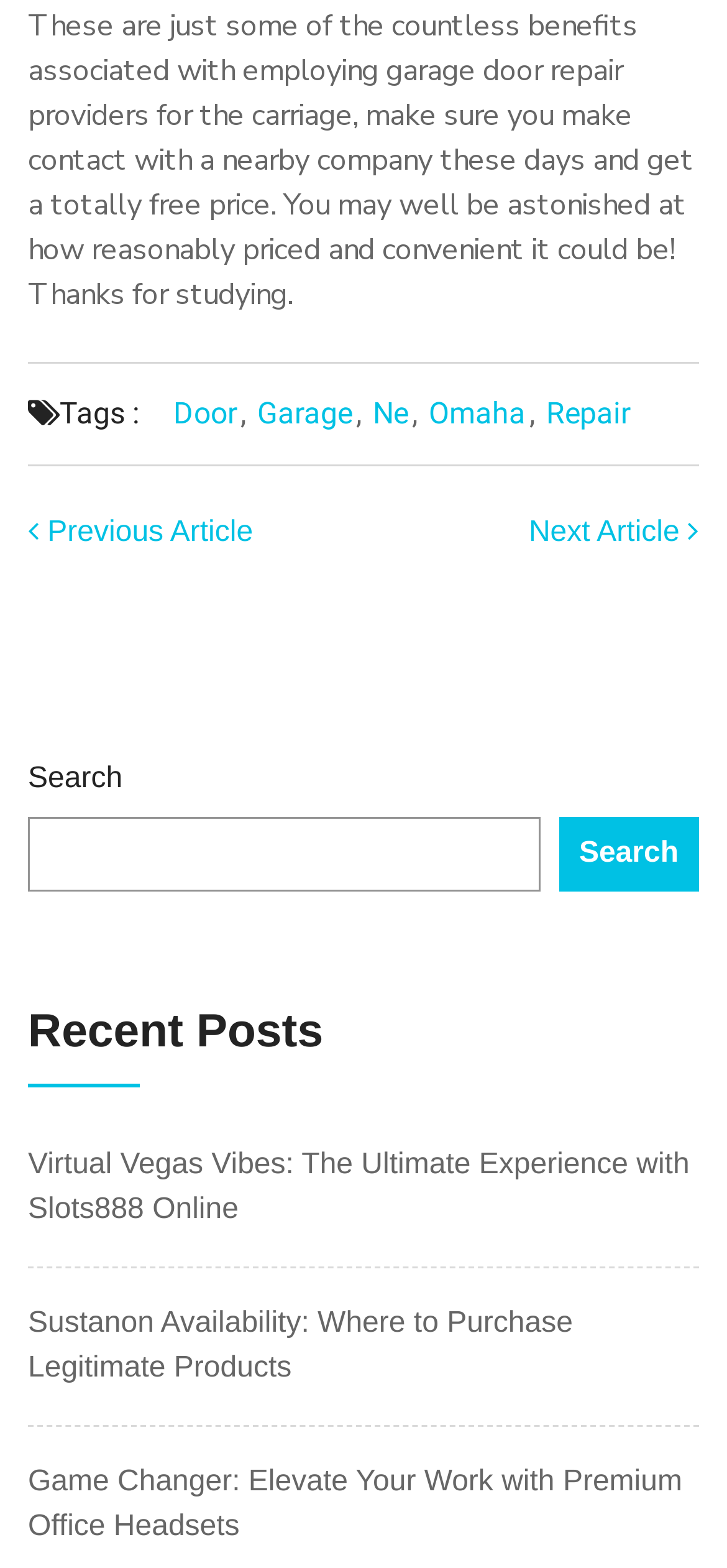From the screenshot, find the bounding box of the UI element matching this description: "parent_node: Search name="s"". Supply the bounding box coordinates in the form [left, top, right, bottom], each a float between 0 and 1.

[0.038, 0.521, 0.743, 0.568]